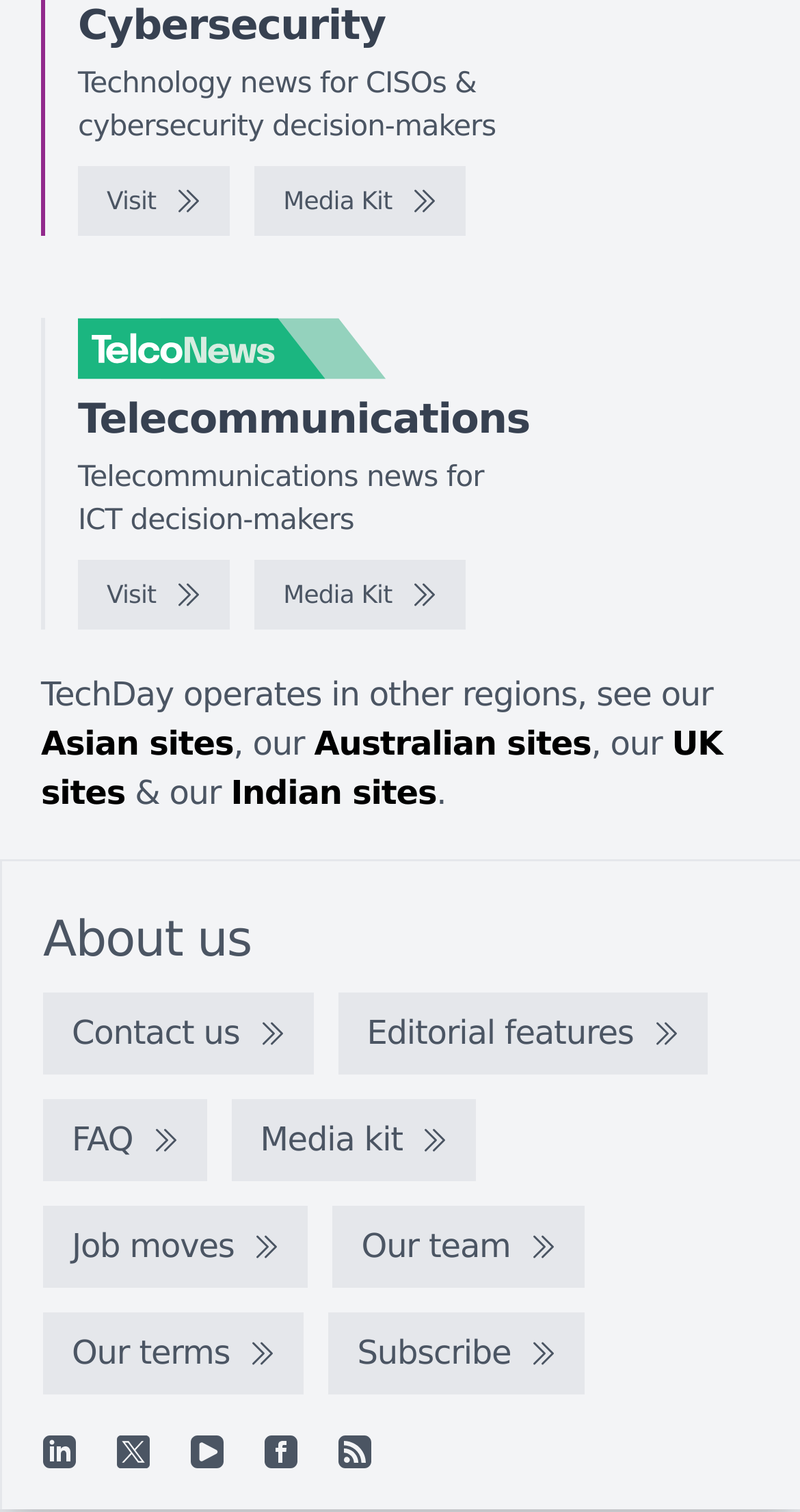How many social media platforms are linked on this webpage?
Using the image, elaborate on the answer with as much detail as possible.

The webpage contains links to 5 social media platforms: Linkedin, X, YouTube, Facebook, and RSS feed, which are commonly used platforms for sharing news and content.